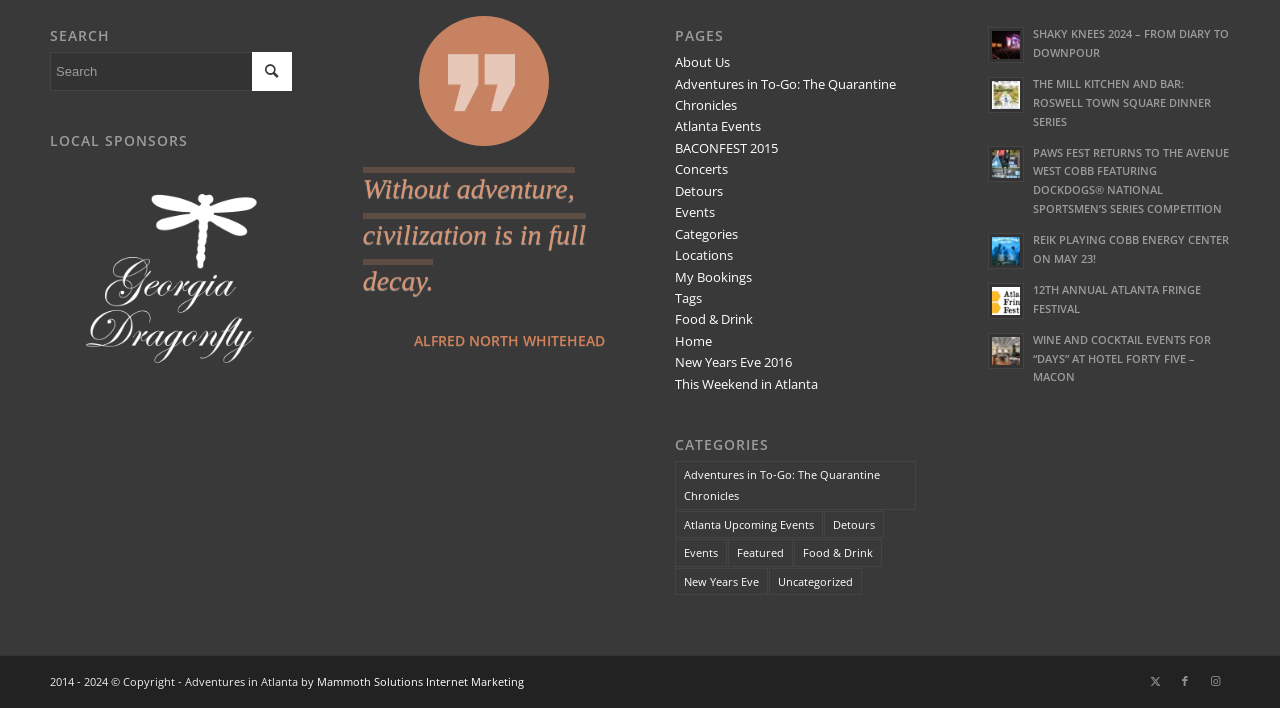How many categories are listed on this webpage?
Based on the content of the image, thoroughly explain and answer the question.

By examining the webpage structure, I found 9 categories listed under the 'CATEGORIES' heading, including 'Adventures in To-Go: The Quarantine Chronicles', 'Atlanta Upcoming Events', and others.